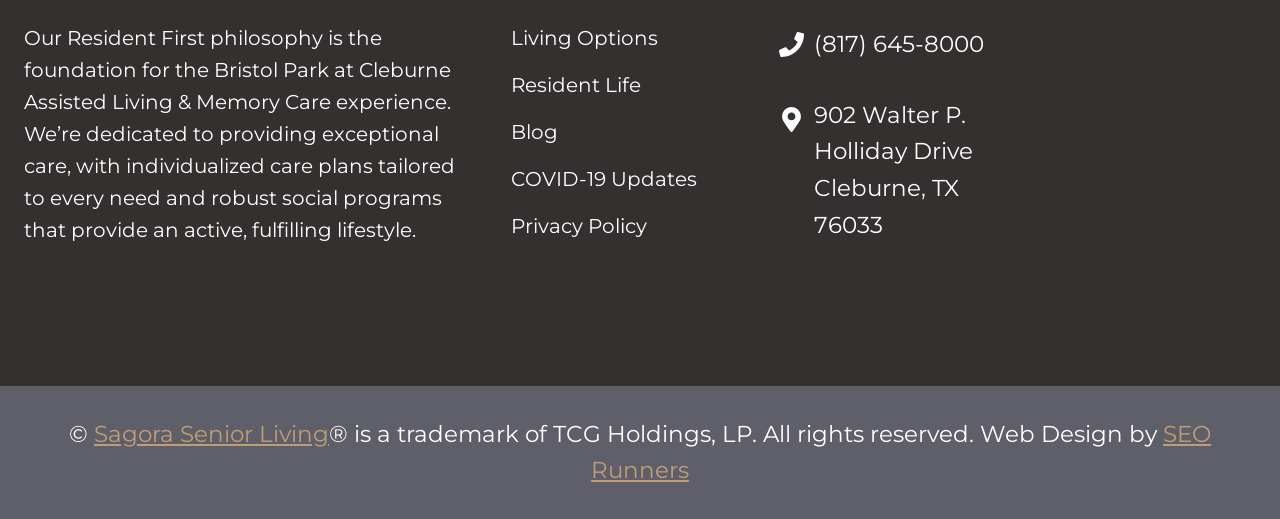Highlight the bounding box of the UI element that corresponds to this description: "Blog".

[0.399, 0.223, 0.577, 0.284]